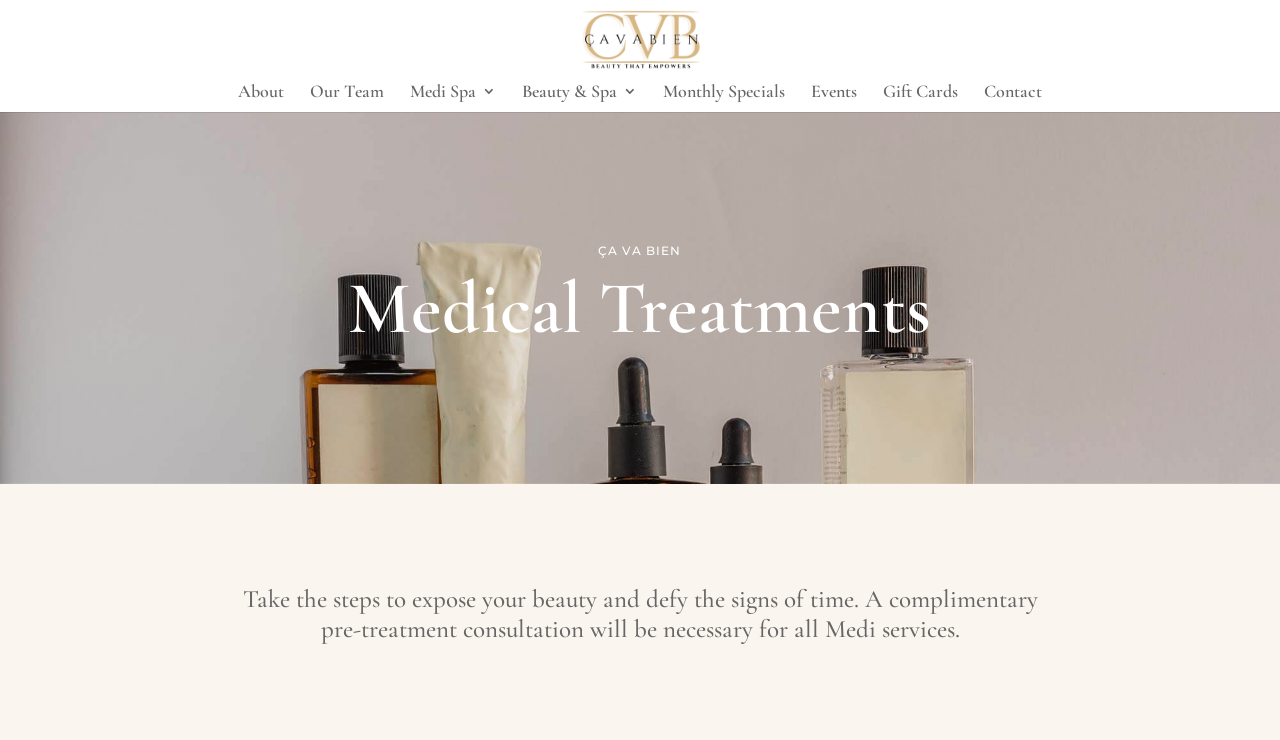Kindly provide the bounding box coordinates of the section you need to click on to fulfill the given instruction: "view monthly specials".

[0.518, 0.114, 0.613, 0.151]